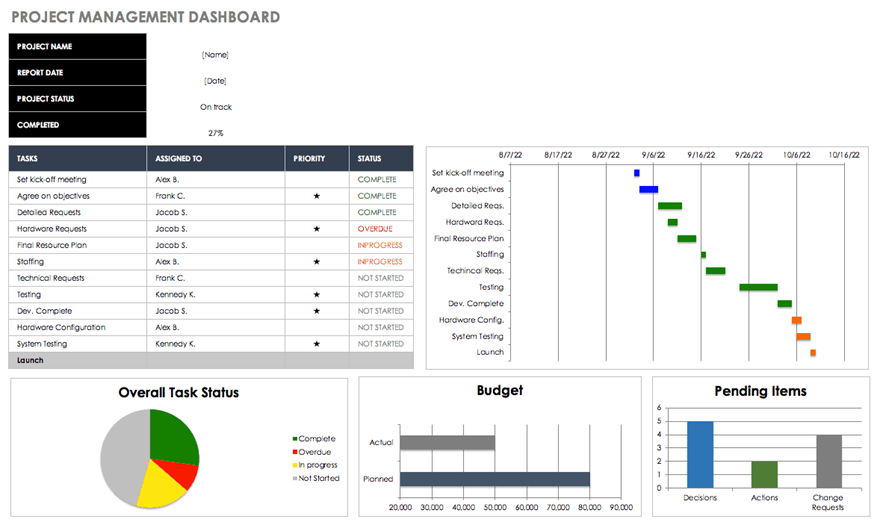What type of chart is used to visualize task timelines?
Using the information from the image, provide a comprehensive answer to the question.

A Gantt chart is used to visualize the timeline of various tasks, showing scheduled start and end dates, with clear indicators of task progress, which helps to track the project's progress and identify potential delays.